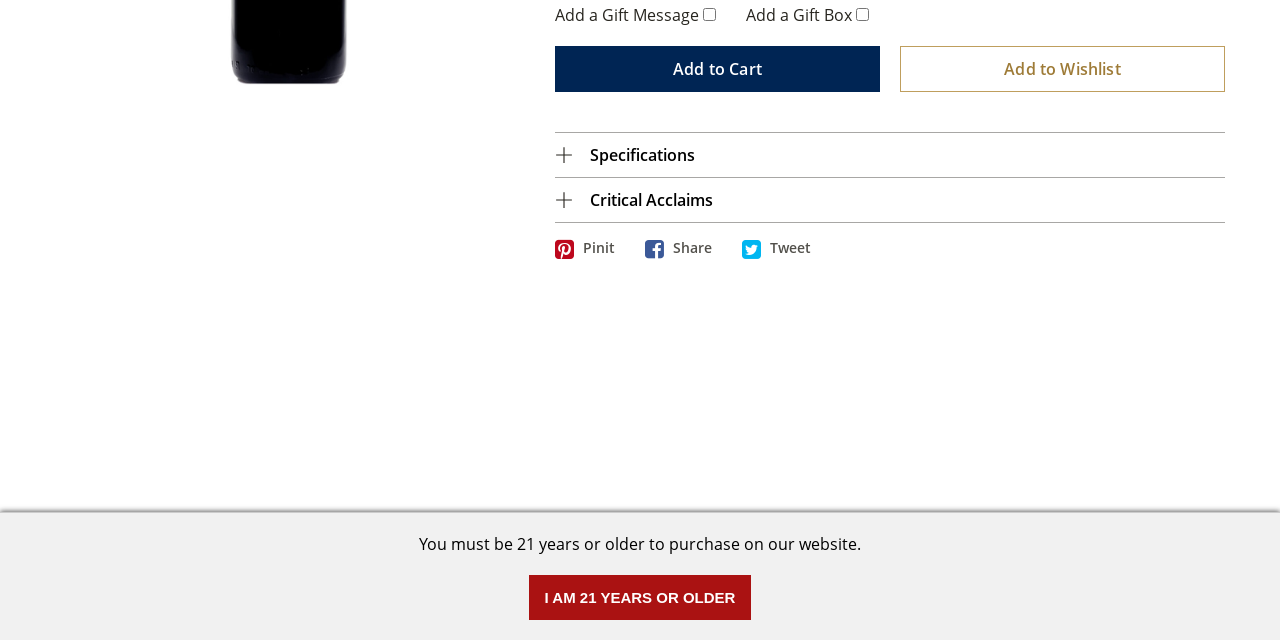Given the following UI element description: "Add to Wishlist", find the bounding box coordinates in the webpage screenshot.

[0.703, 0.072, 0.957, 0.144]